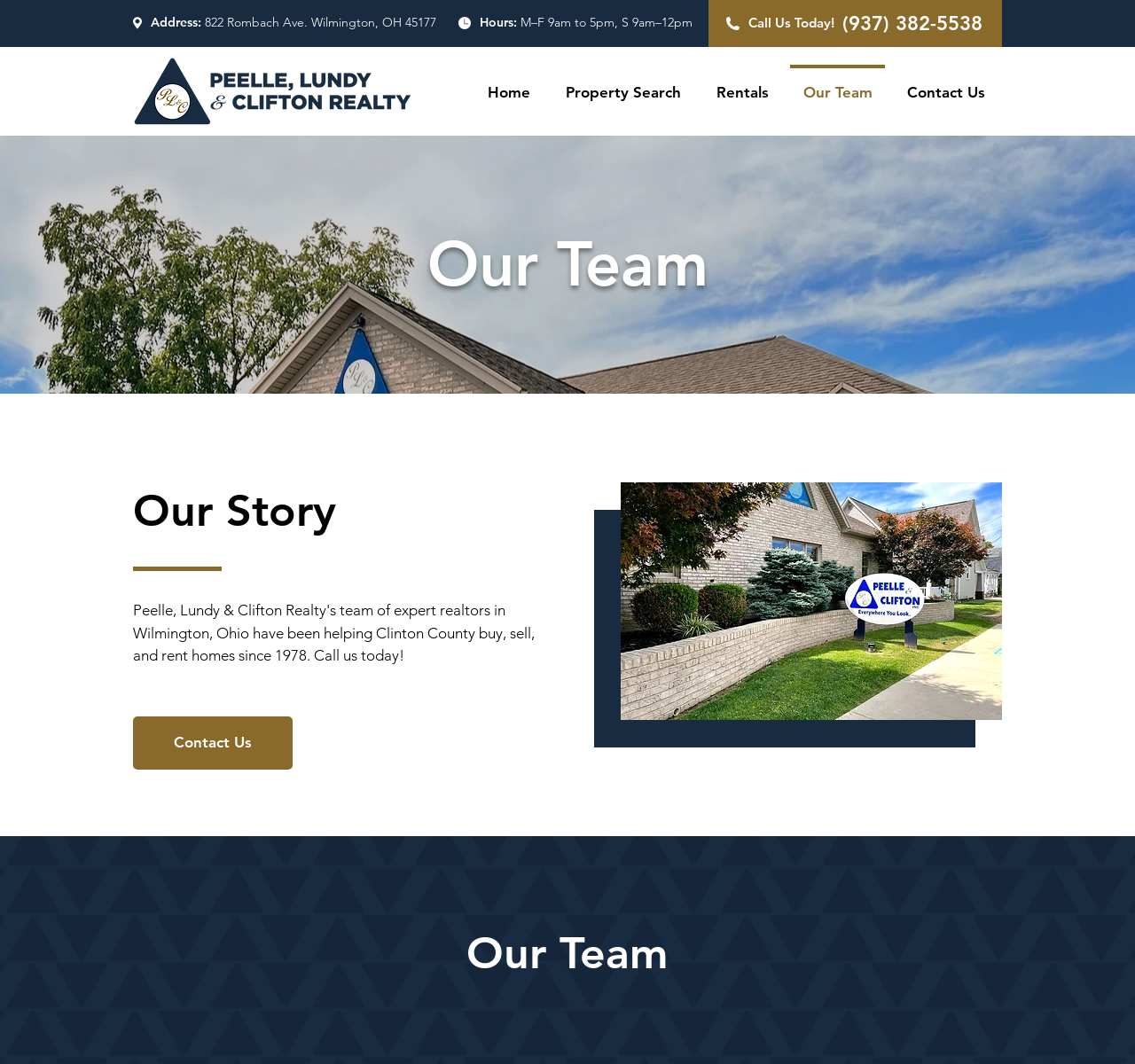Give a short answer to this question using one word or a phrase:
What is the image located below the 'Our Story' heading?

peelle-lundy-sign.jpg